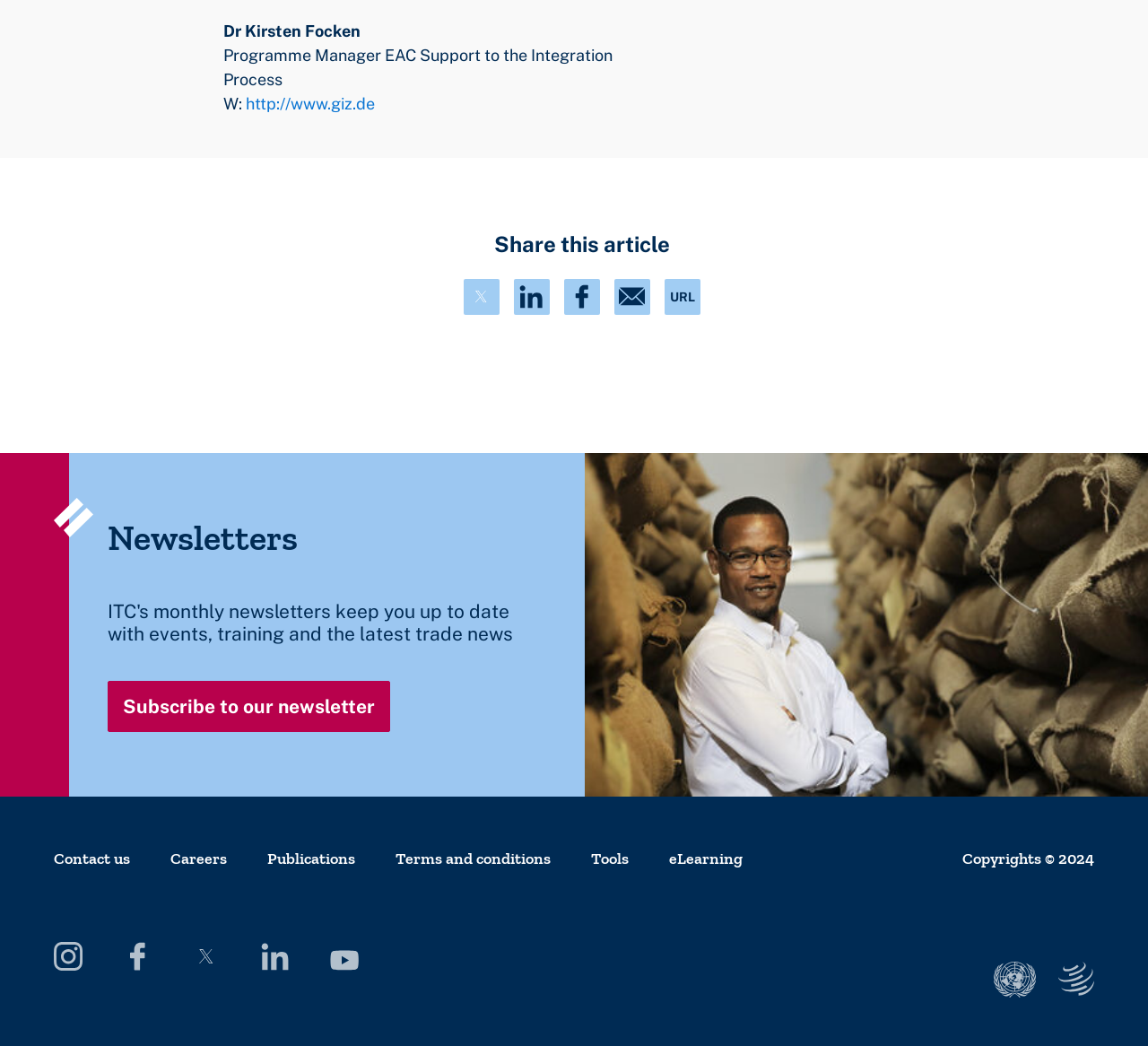How many links are available in the 'Share this article' section?
Look at the image and provide a detailed response to the question.

I counted the number of links in the 'Share this article' section by looking at the link elements with text 'Twitter', 'Linkedin', 'Facebook', 'Mail', and 'URL Copy URL'. These links are all located in the 'Share this article' section of the webpage.